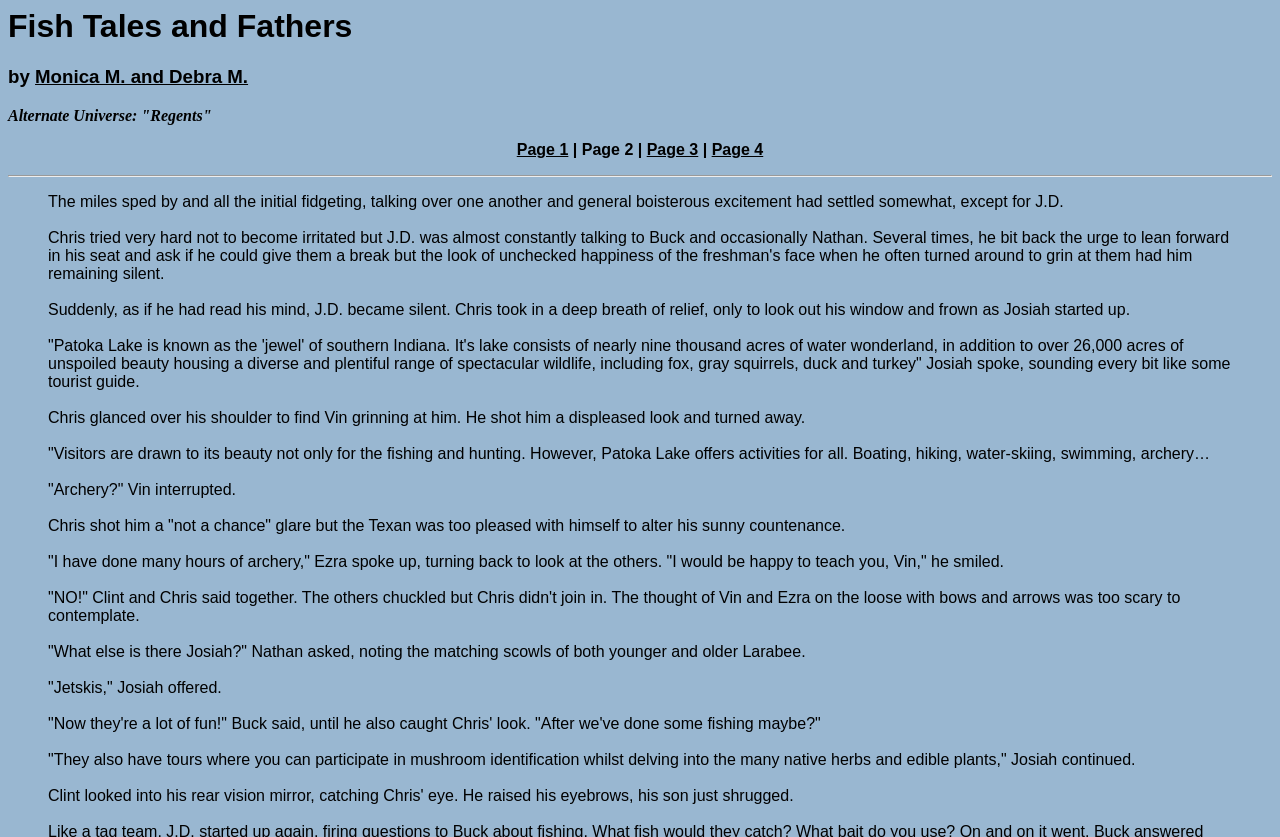Describe all the key features of the webpage in detail.

The webpage is about a story titled "Fish Tales and Fathers" by Monica M. and Debra M. At the top, there is a heading with the title and the authors' names, with a link to the authors' information. Below the title, there is a static text "Alternate Universe: 'Regents'".

On the same level, there are four links to different pages, labeled "Page 1", "Page 2", "Page 3", and "Page 4", arranged horizontally from left to right.

Below these links, there is a horizontal separator, followed by a block of text that tells a story. The story is divided into several paragraphs, each describing a scene or conversation between characters. The text is arranged in a single column, with each paragraph following the previous one vertically.

The story appears to be about a group of people, including J.D., Chris, Vin, Ezra, Clint, Nathan, Buck, and Josiah, who are on a trip to Patoka Lake in southern Indiana. The story describes their conversations and interactions, including discussions about the lake's attractions, such as fishing, hunting, boating, and archery. The characters' personalities and relationships are revealed through their dialogue and actions.